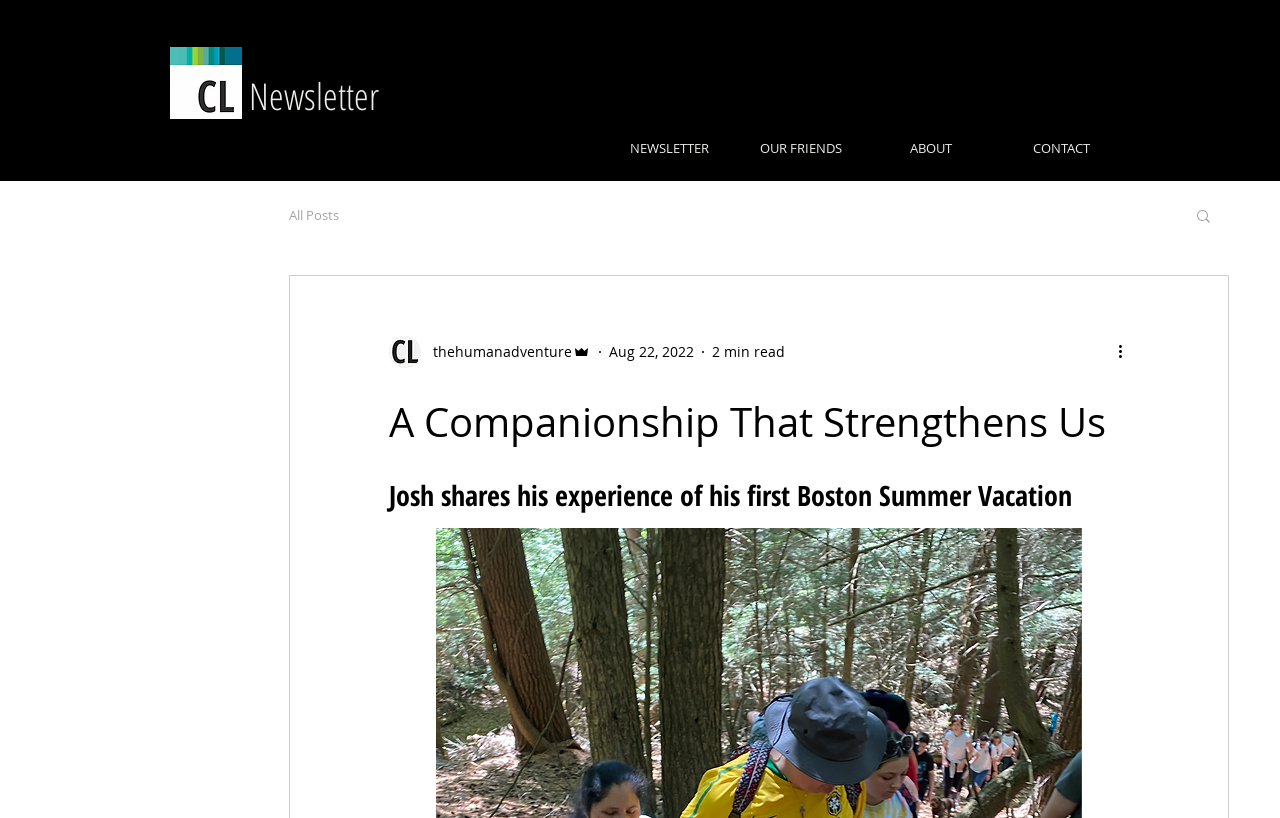Answer with a single word or phrase: 
How many navigation links are there?

5